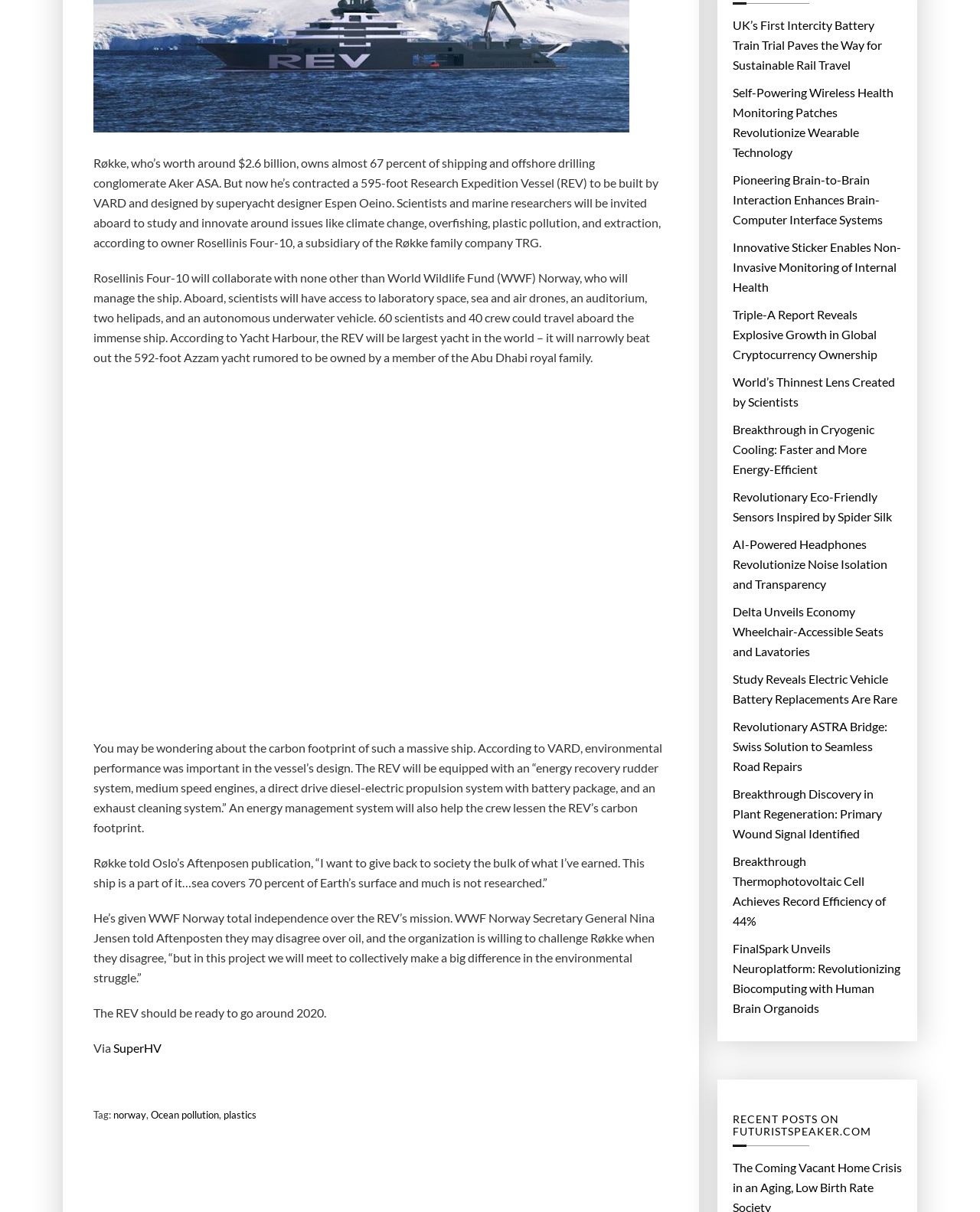Locate the UI element described by DECT phones in the provided webpage screenshot. Return the bounding box coordinates in the format (top-left x, top-left y, bottom-right x, bottom-right y), ensuring all values are between 0 and 1.

None